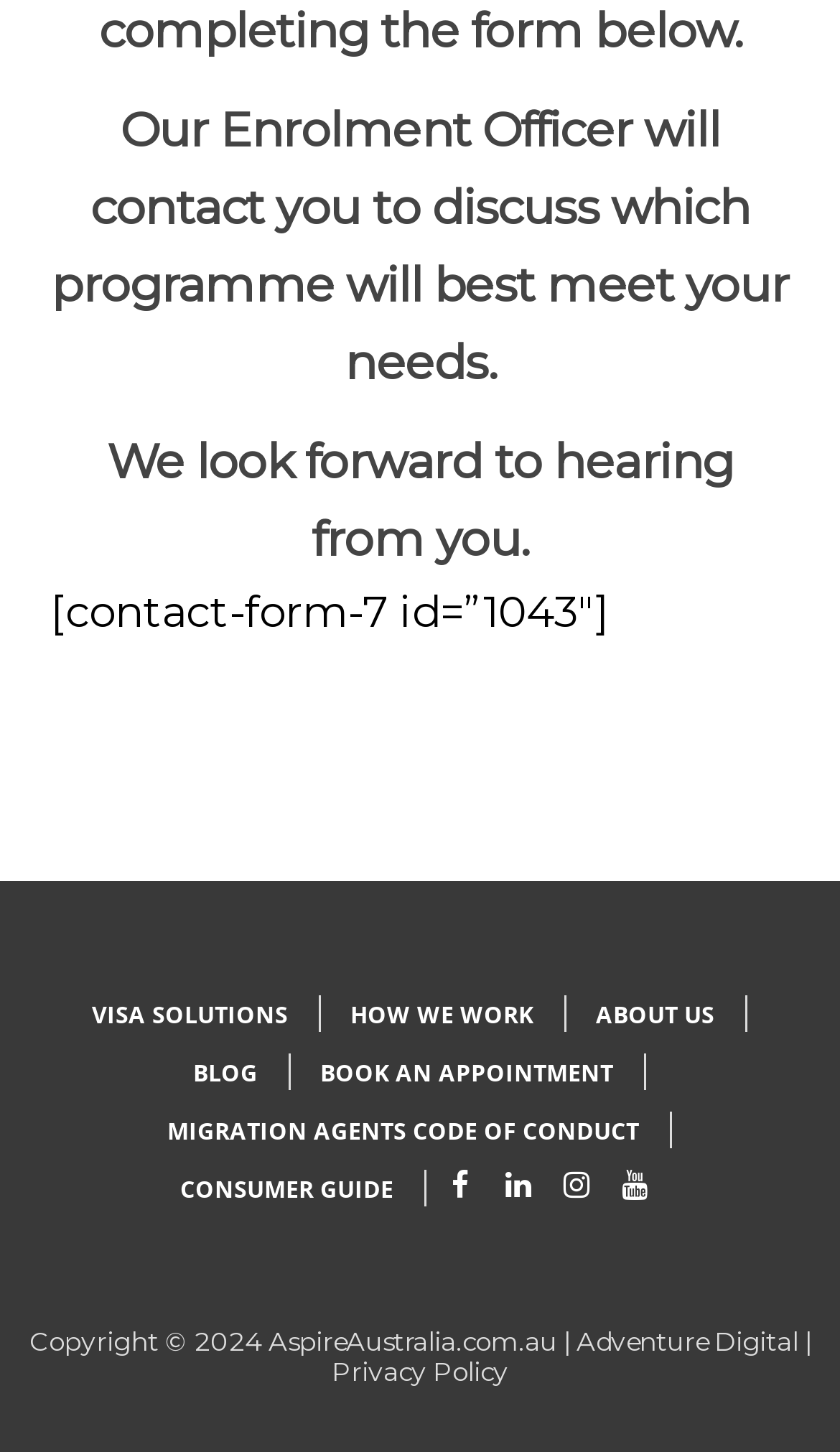Reply to the question below using a single word or brief phrase:
What is the name of the company?

Aspire Australia